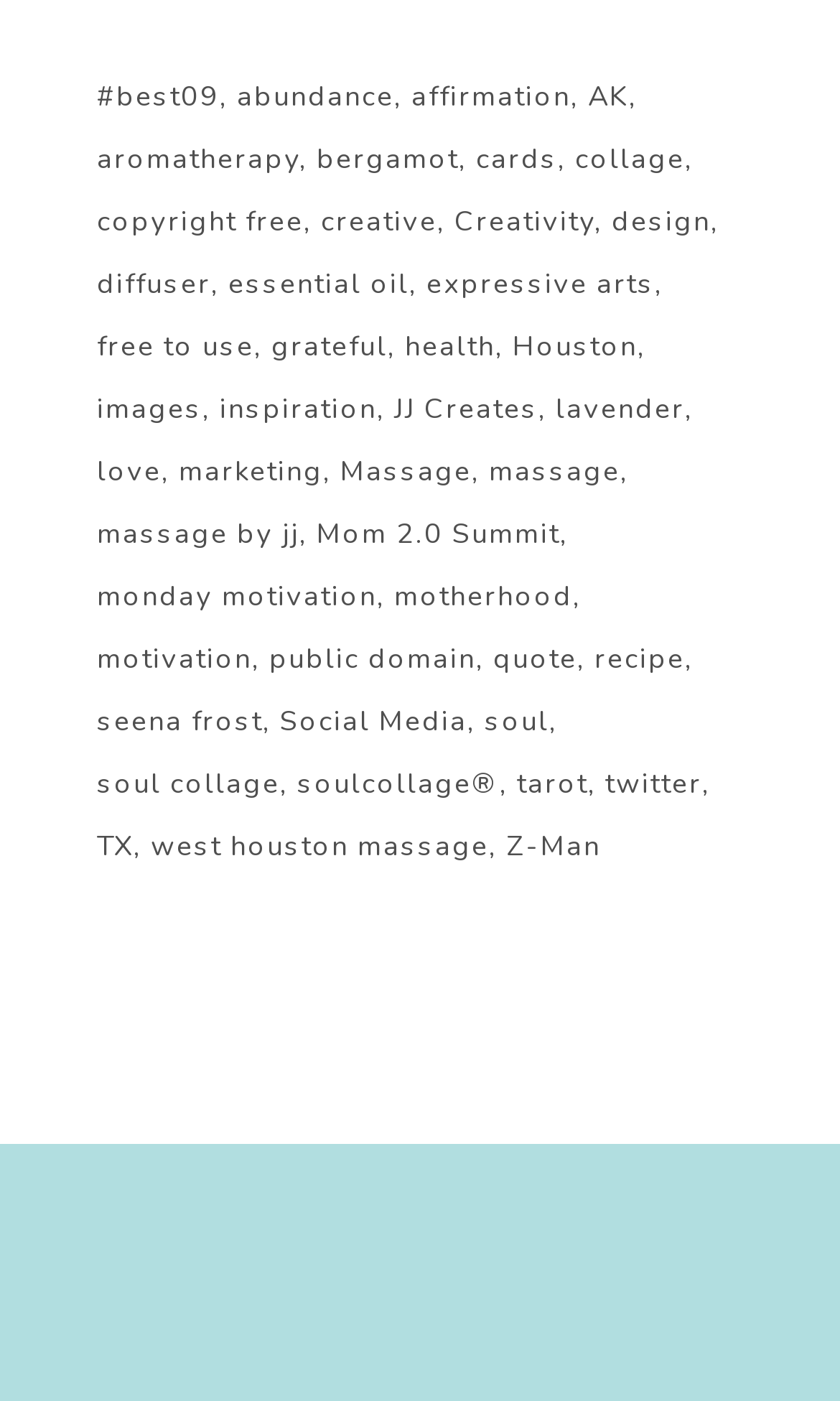What is the category related to health?
Using the image as a reference, deliver a detailed and thorough answer to the question.

By reviewing the links on the webpage, I found that the category 'health' is related to health, with 12 items listed.